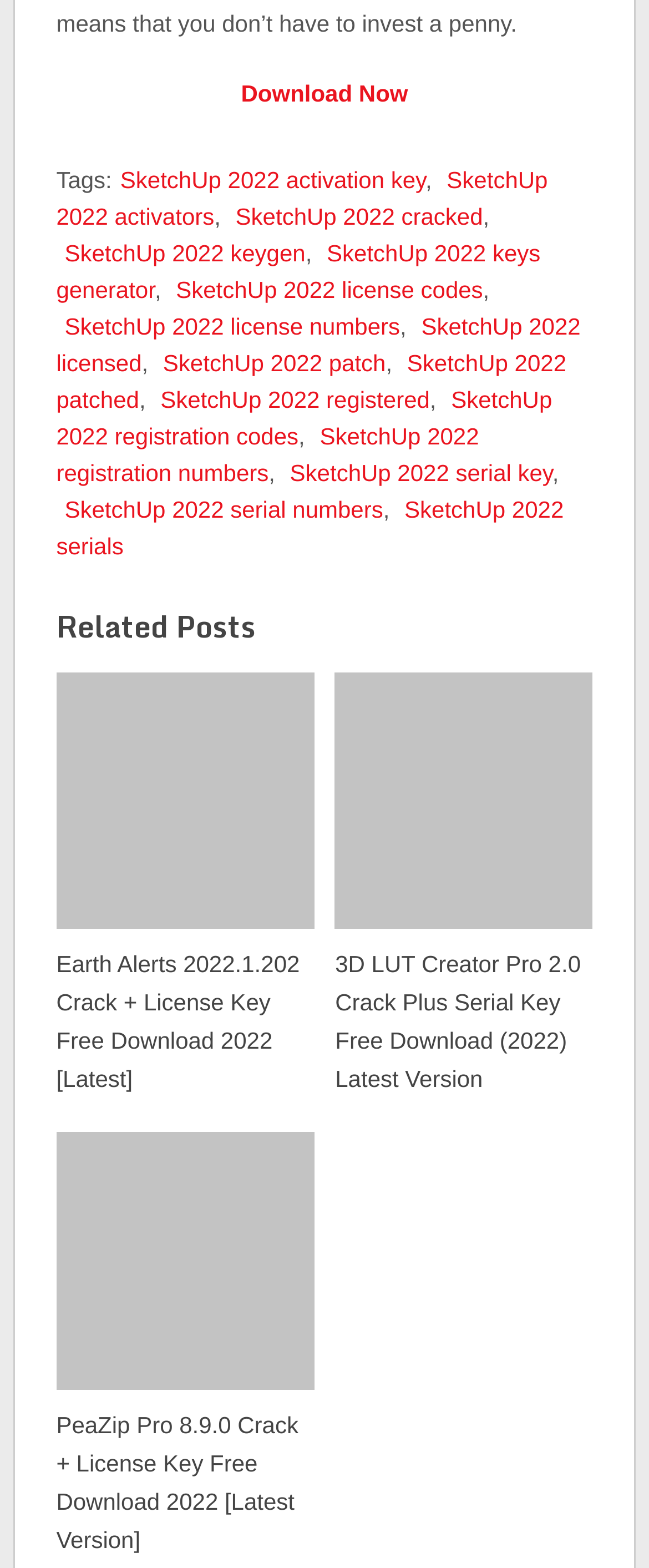Determine the bounding box coordinates of the clickable region to follow the instruction: "Check related posts".

[0.087, 0.386, 0.913, 0.413]